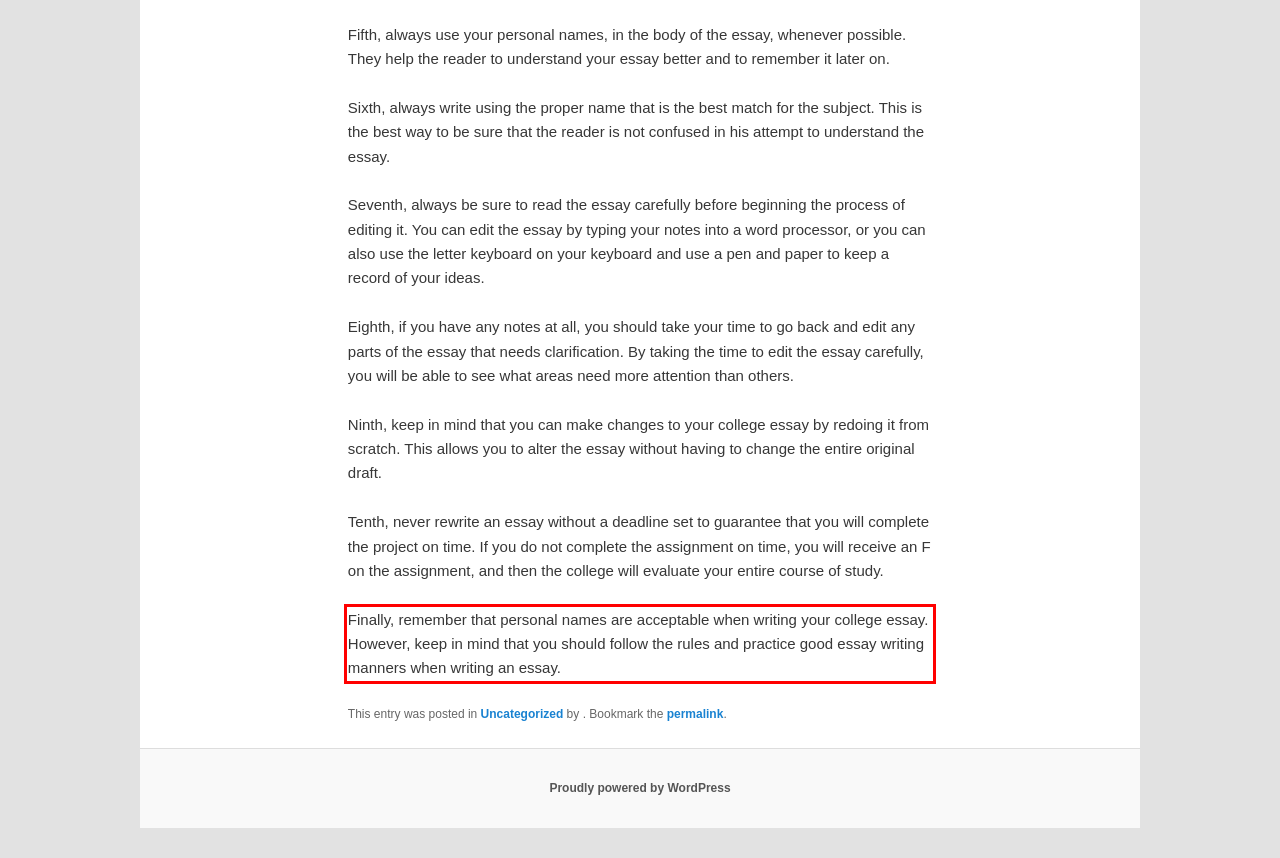You are given a screenshot of a webpage with a UI element highlighted by a red bounding box. Please perform OCR on the text content within this red bounding box.

Finally, remember that personal names are acceptable when writing your college essay. However, keep in mind that you should follow the rules and practice good essay writing manners when writing an essay.